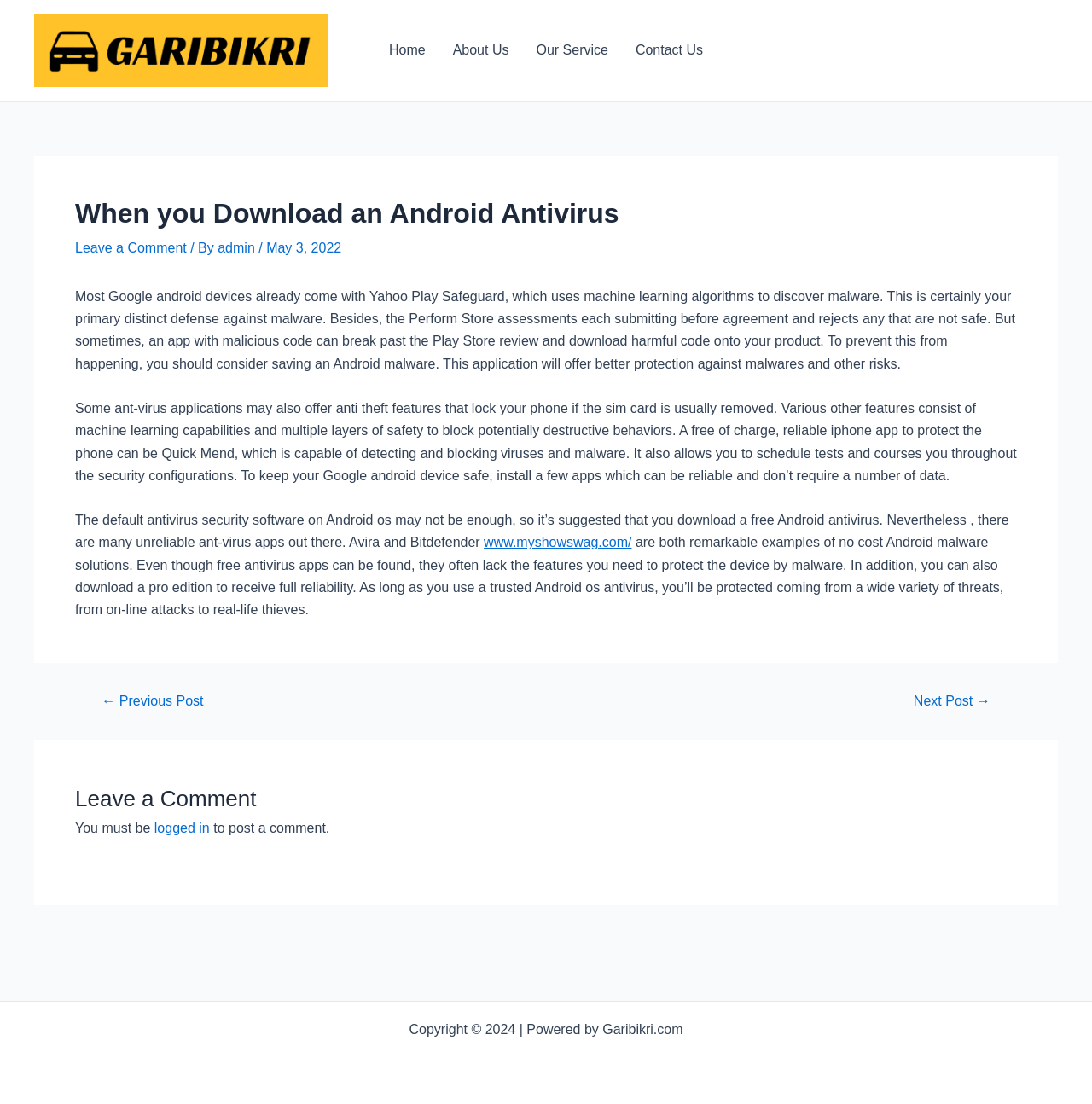Can you provide the bounding box coordinates for the element that should be clicked to implement the instruction: "Click on the 'Home' link"?

[0.344, 0.026, 0.402, 0.065]